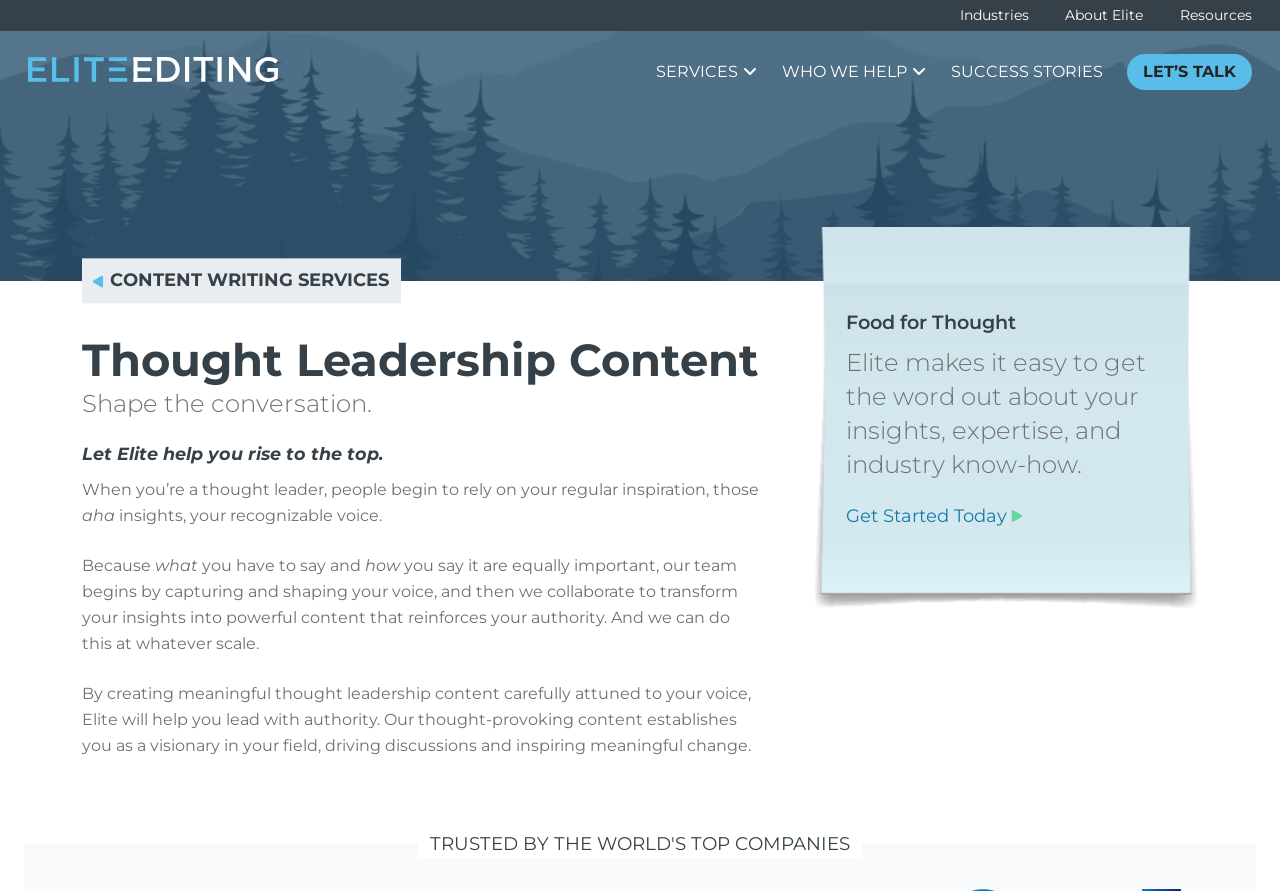Find the bounding box coordinates of the clickable area required to complete the following action: "Explore Resources".

[0.922, 0.007, 0.978, 0.027]